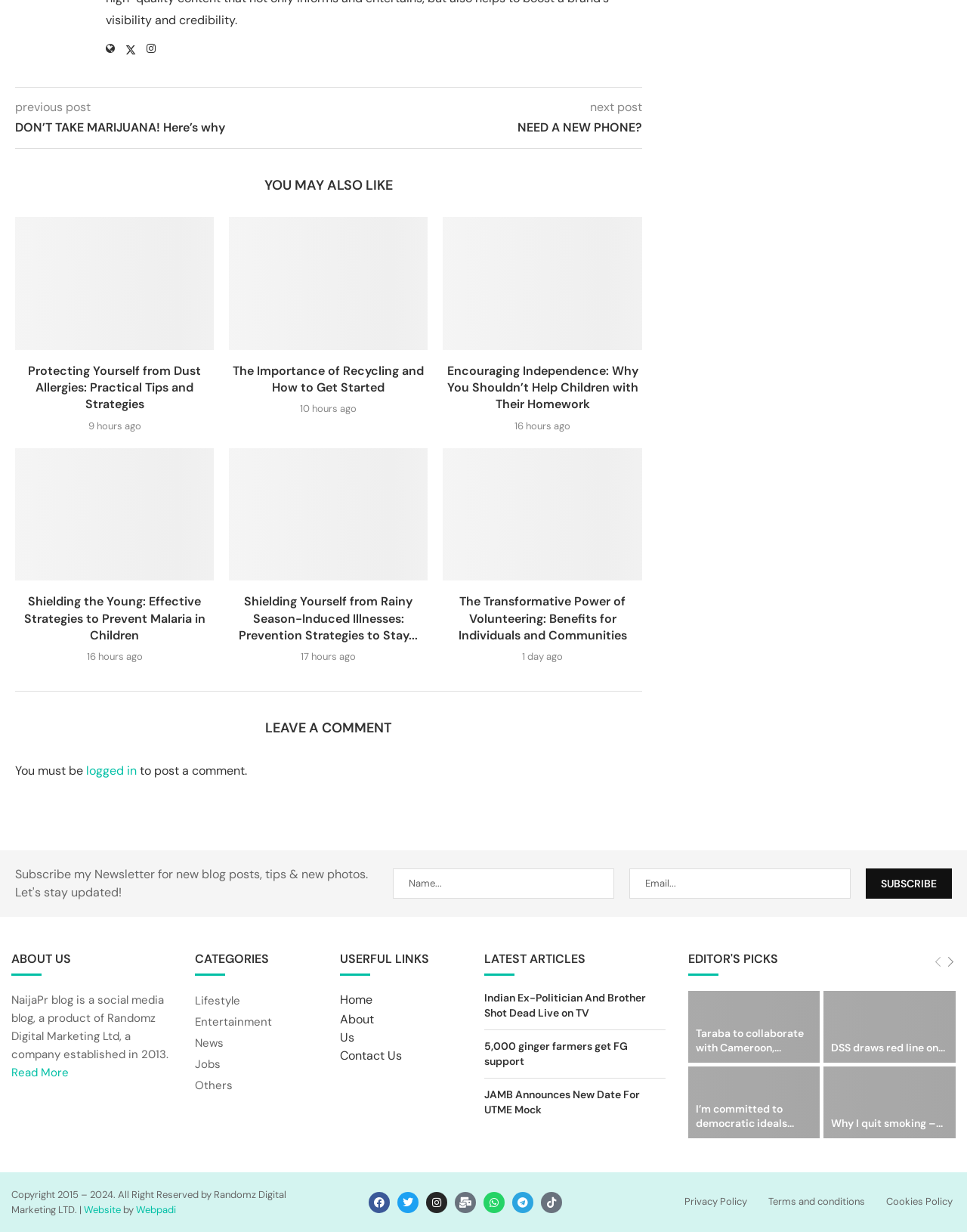Indicate the bounding box coordinates of the element that needs to be clicked to satisfy the following instruction: "Read more about the 'ABOUT US' section". The coordinates should be four float numbers between 0 and 1, i.e., [left, top, right, bottom].

[0.012, 0.864, 0.071, 0.877]